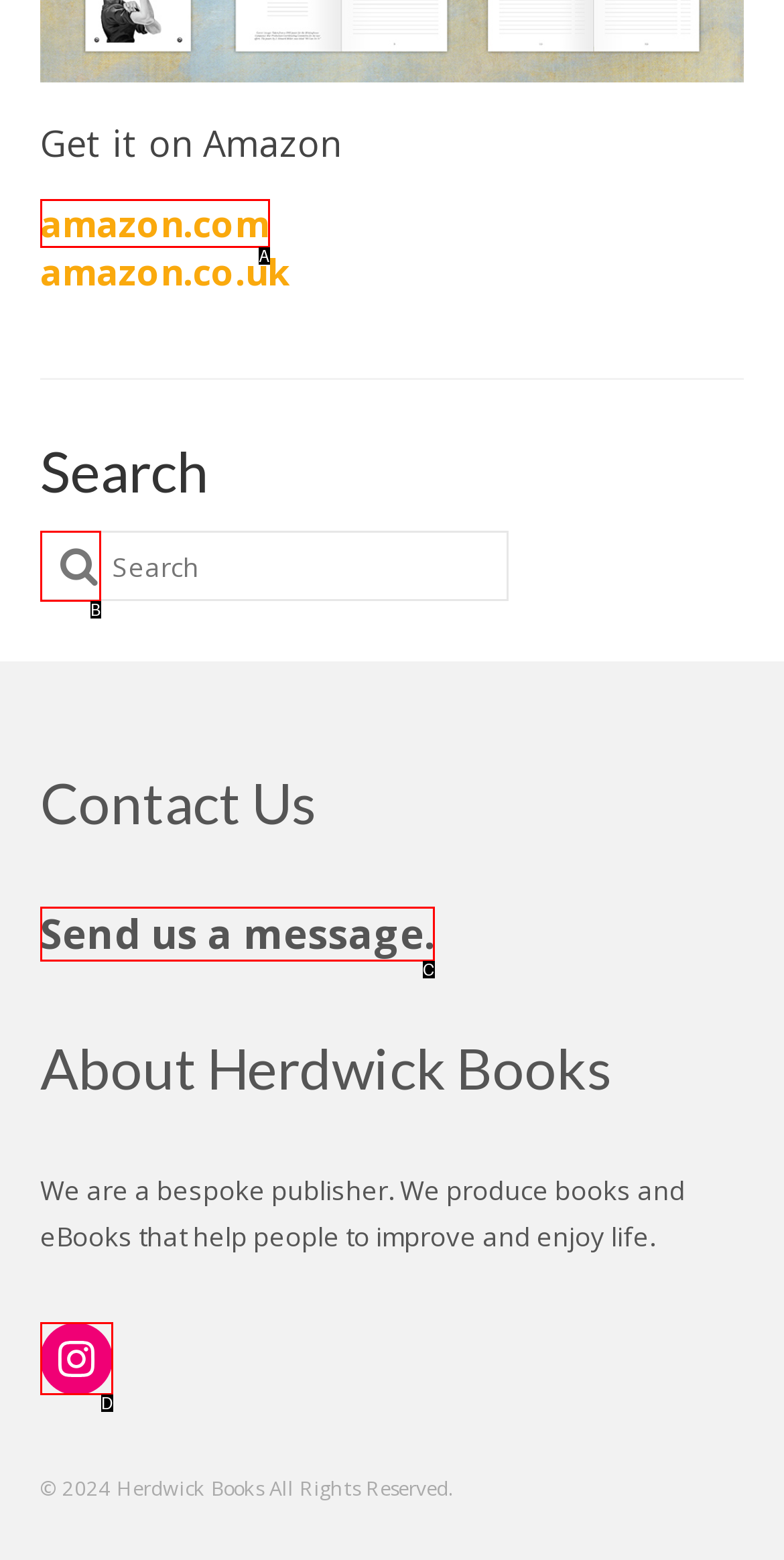From the description: parent_node: Search for:, identify the option that best matches and reply with the letter of that option directly.

B